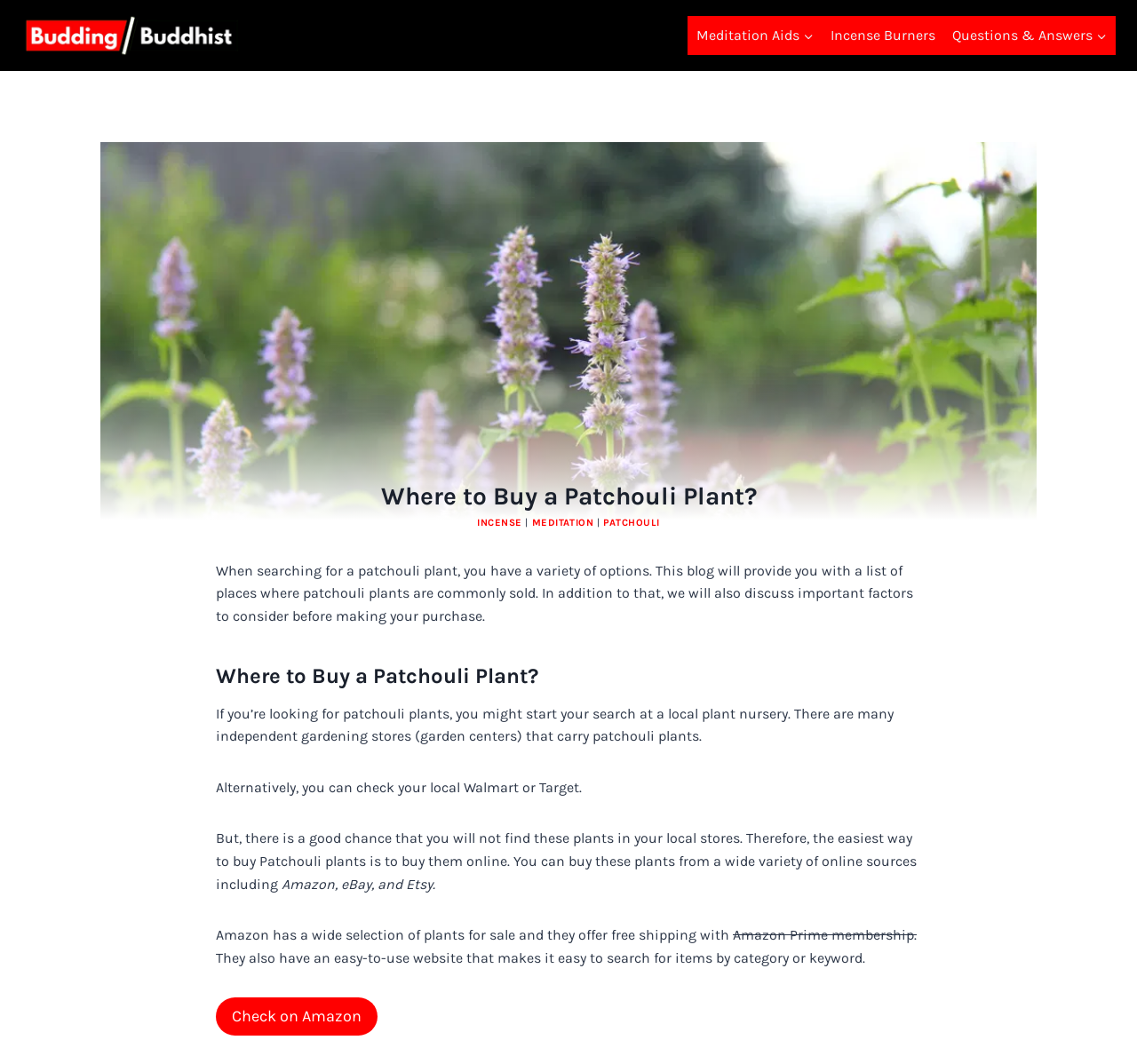Determine the bounding box coordinates of the clickable region to follow the instruction: "Click on the link to The Budding Buddhist".

[0.019, 0.011, 0.214, 0.056]